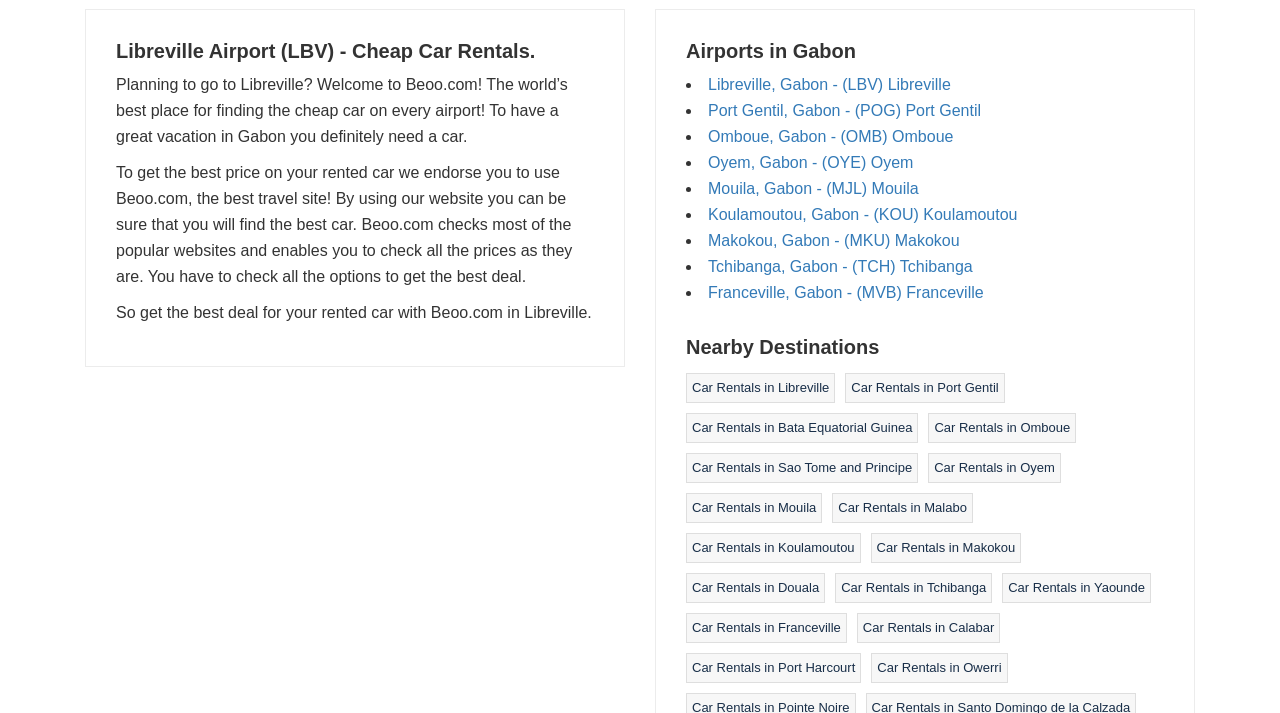Given the element description "Car Rentals in Libreville" in the screenshot, predict the bounding box coordinates of that UI element.

[0.541, 0.534, 0.648, 0.555]